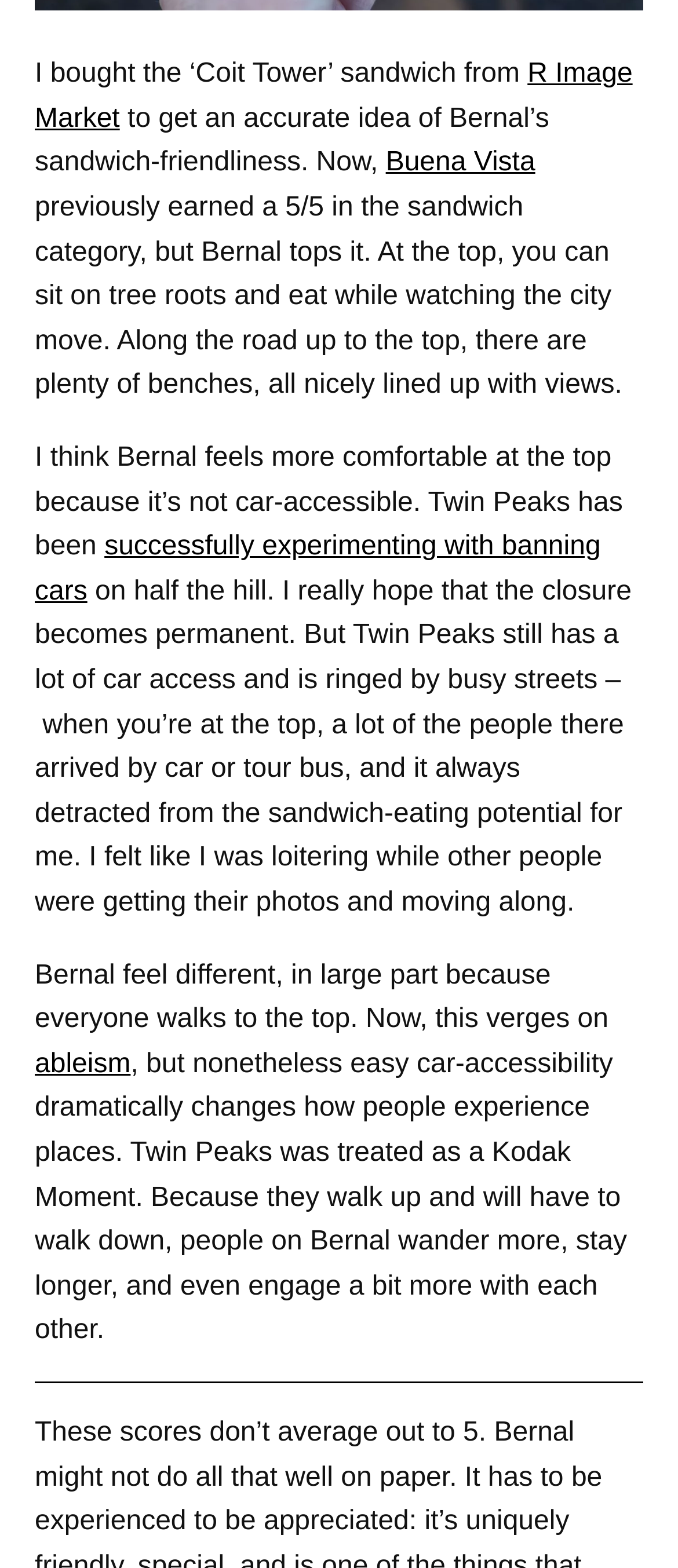What is the name of the sandwich?
Look at the image and respond with a single word or a short phrase.

Coit Tower